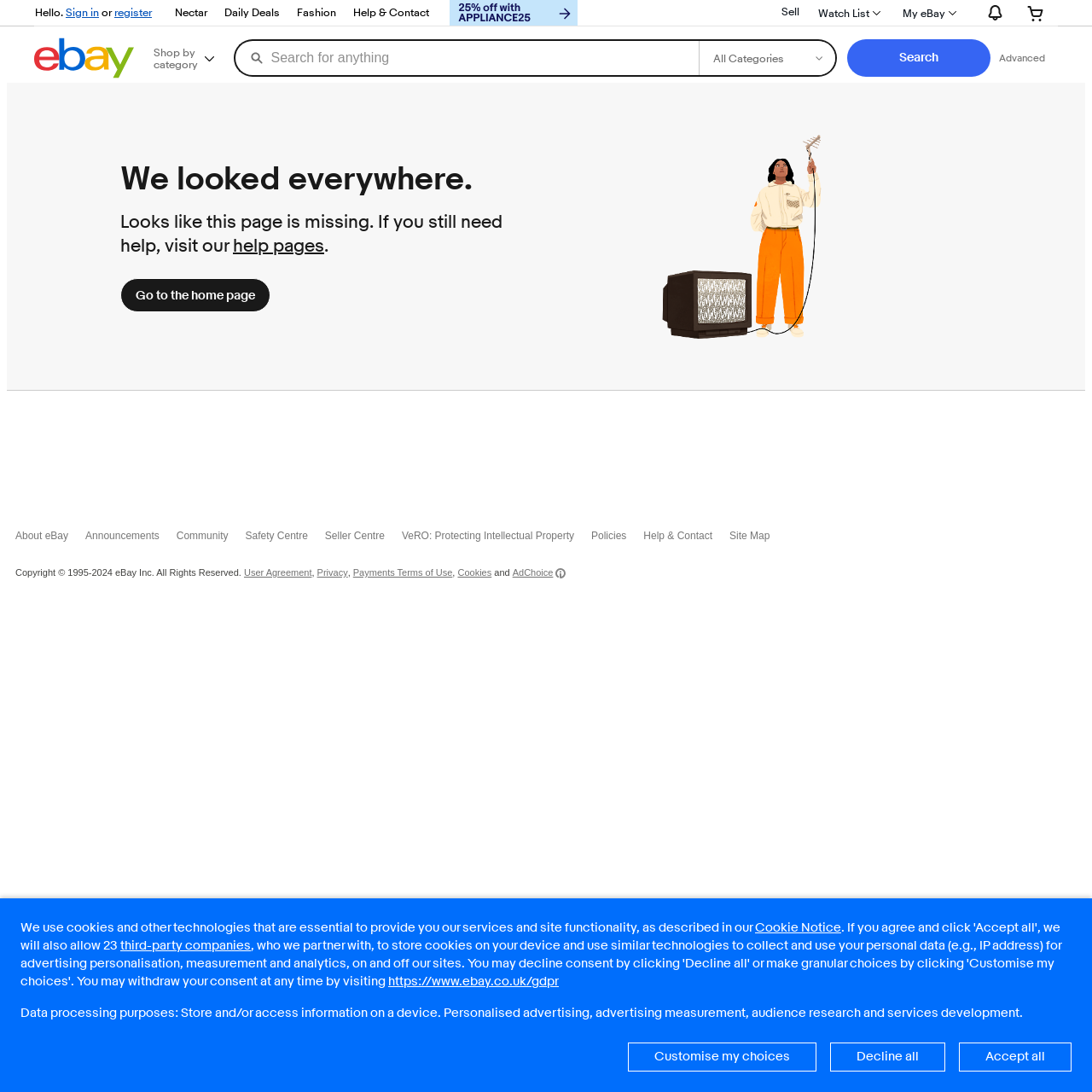Pinpoint the bounding box coordinates of the area that must be clicked to complete this instruction: "Go to Daily Deals".

[0.205, 0.002, 0.256, 0.021]